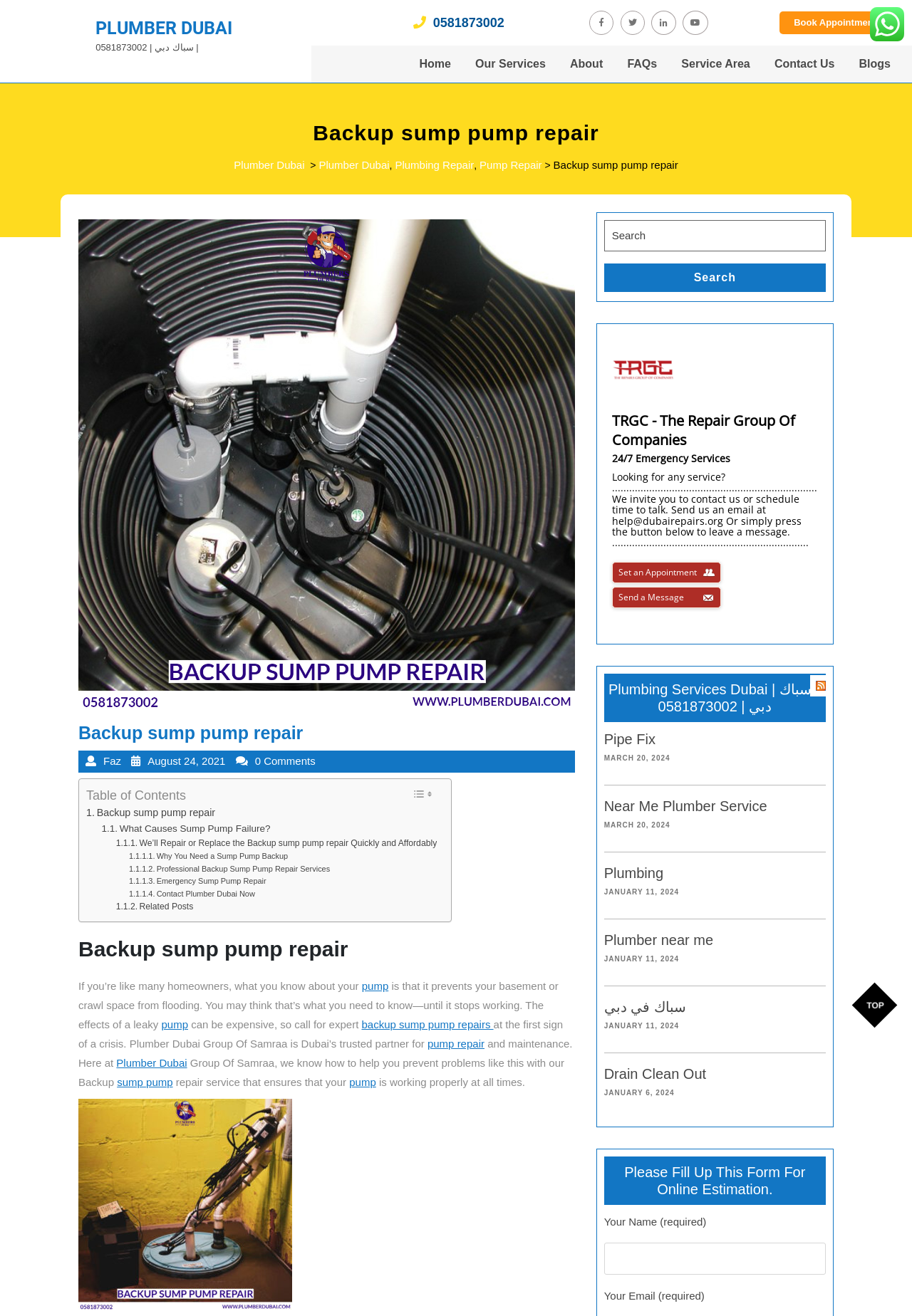Analyze the image and provide a detailed answer to the question: What is the name of the company providing plumbing services?

I found this information by reading the text on the webpage, which mentions 'Plumber Dubai Group Of Samraa' as the trusted partner for pump repair and maintenance.